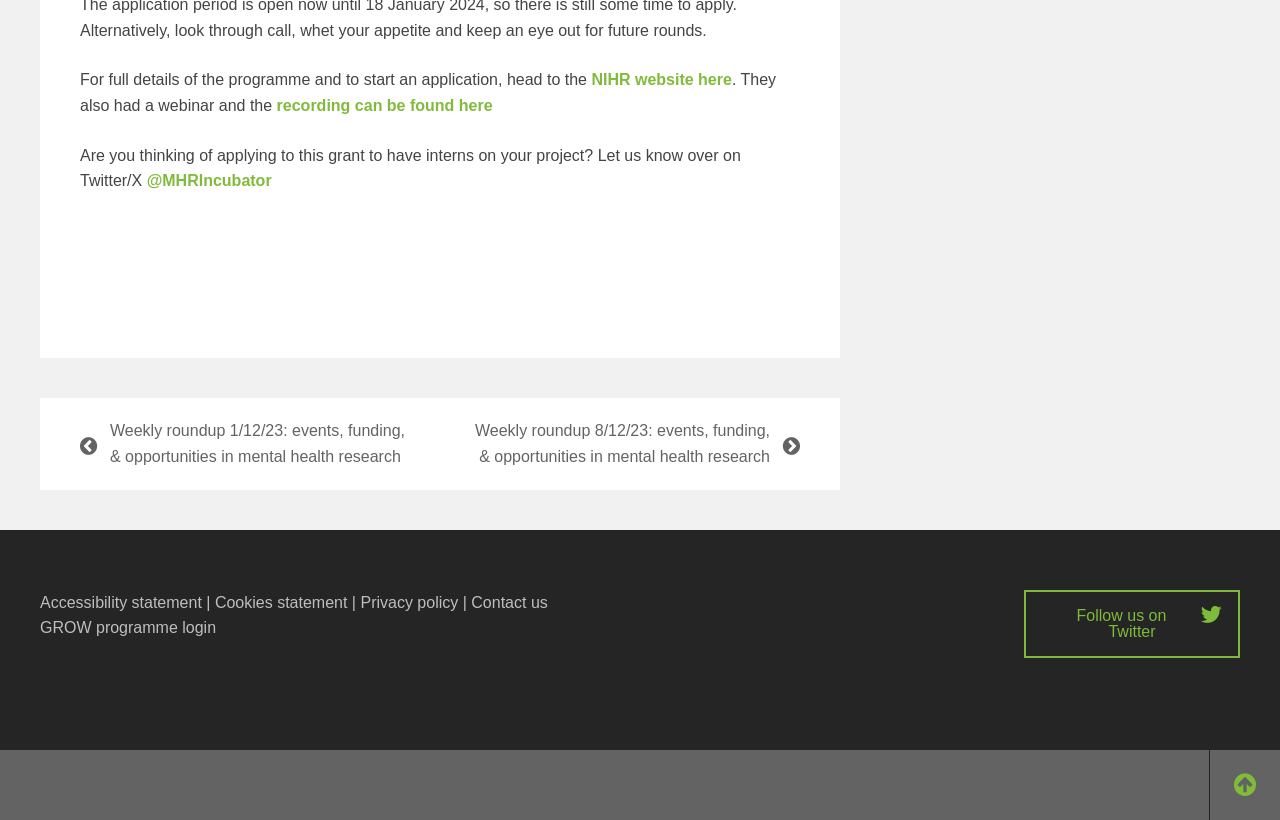Please specify the bounding box coordinates of the area that should be clicked to accomplish the following instruction: "Watch the webinar recording". The coordinates should consist of four float numbers between 0 and 1, i.e., [left, top, right, bottom].

[0.216, 0.118, 0.385, 0.139]